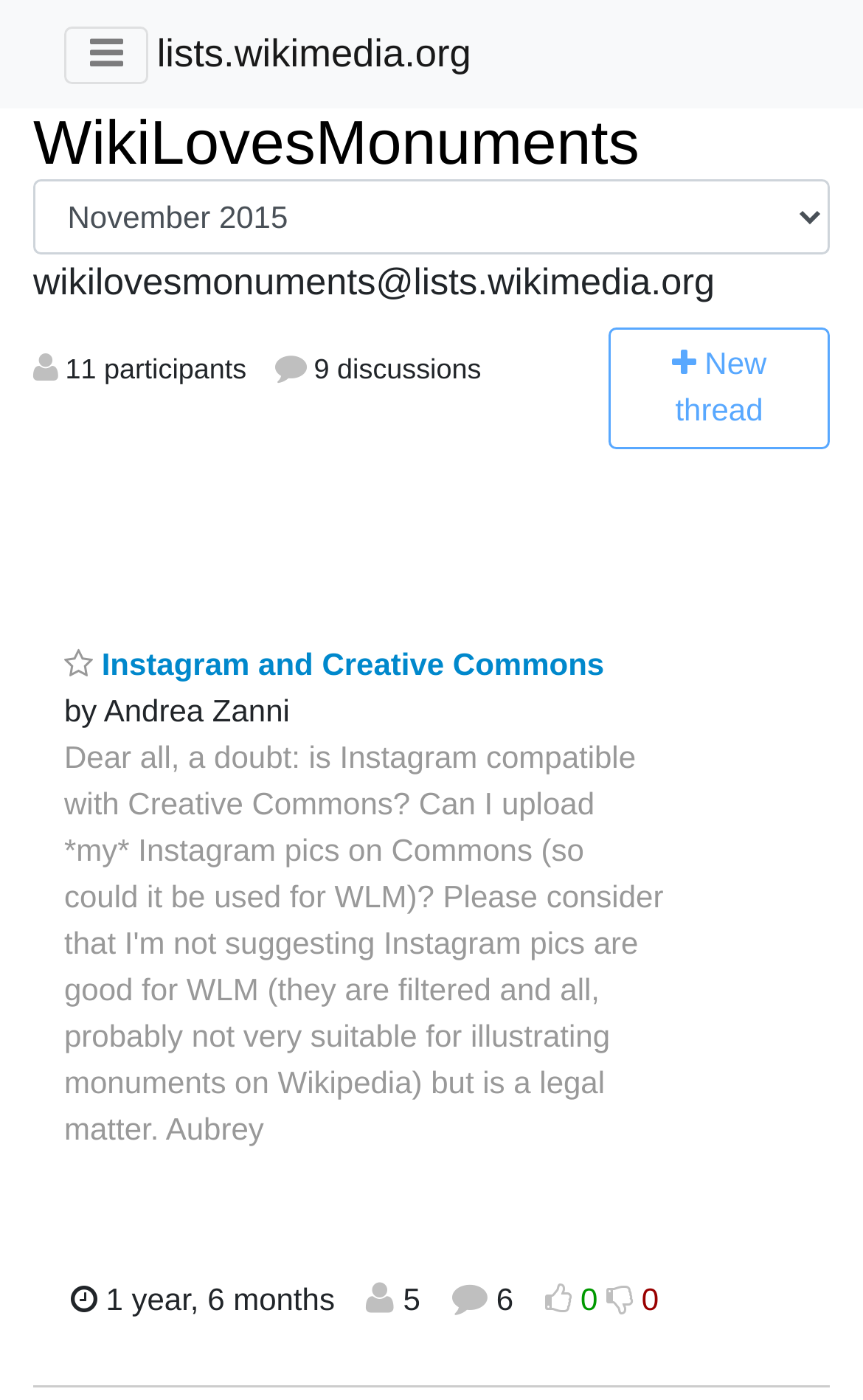Please identify the bounding box coordinates of the area that needs to be clicked to fulfill the following instruction: "View the thread with 5 replies."

[0.457, 0.915, 0.487, 0.941]